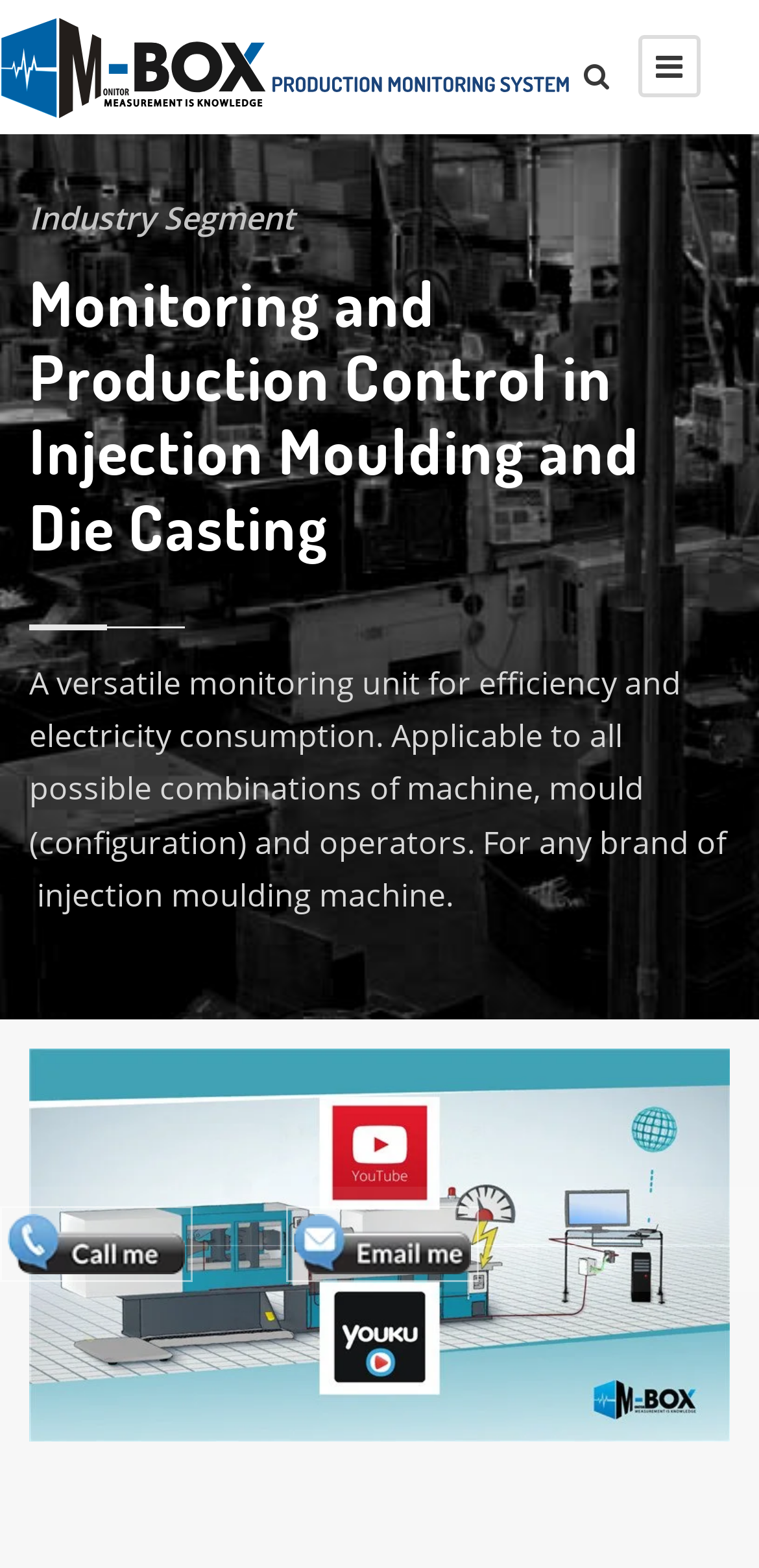What is the industry segment mentioned on the webpage?
Please provide a single word or phrase answer based on the image.

Injection Moulding and Die Casting